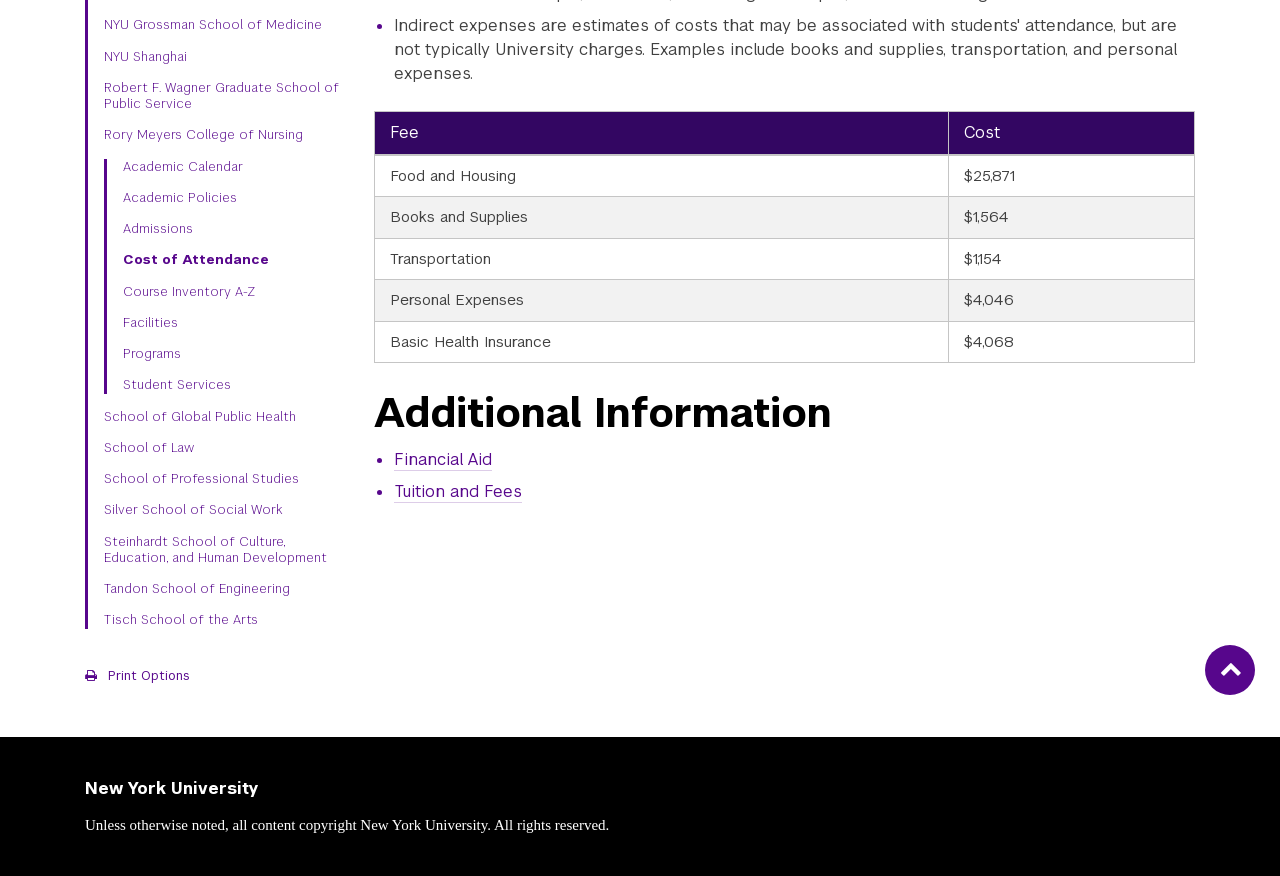Please provide the bounding box coordinate of the region that matches the element description: Cost of Attendance. Coordinates should be in the format (top-left x, top-left y, bottom-right x, bottom-right y) and all values should be between 0 and 1.

[0.096, 0.288, 0.266, 0.307]